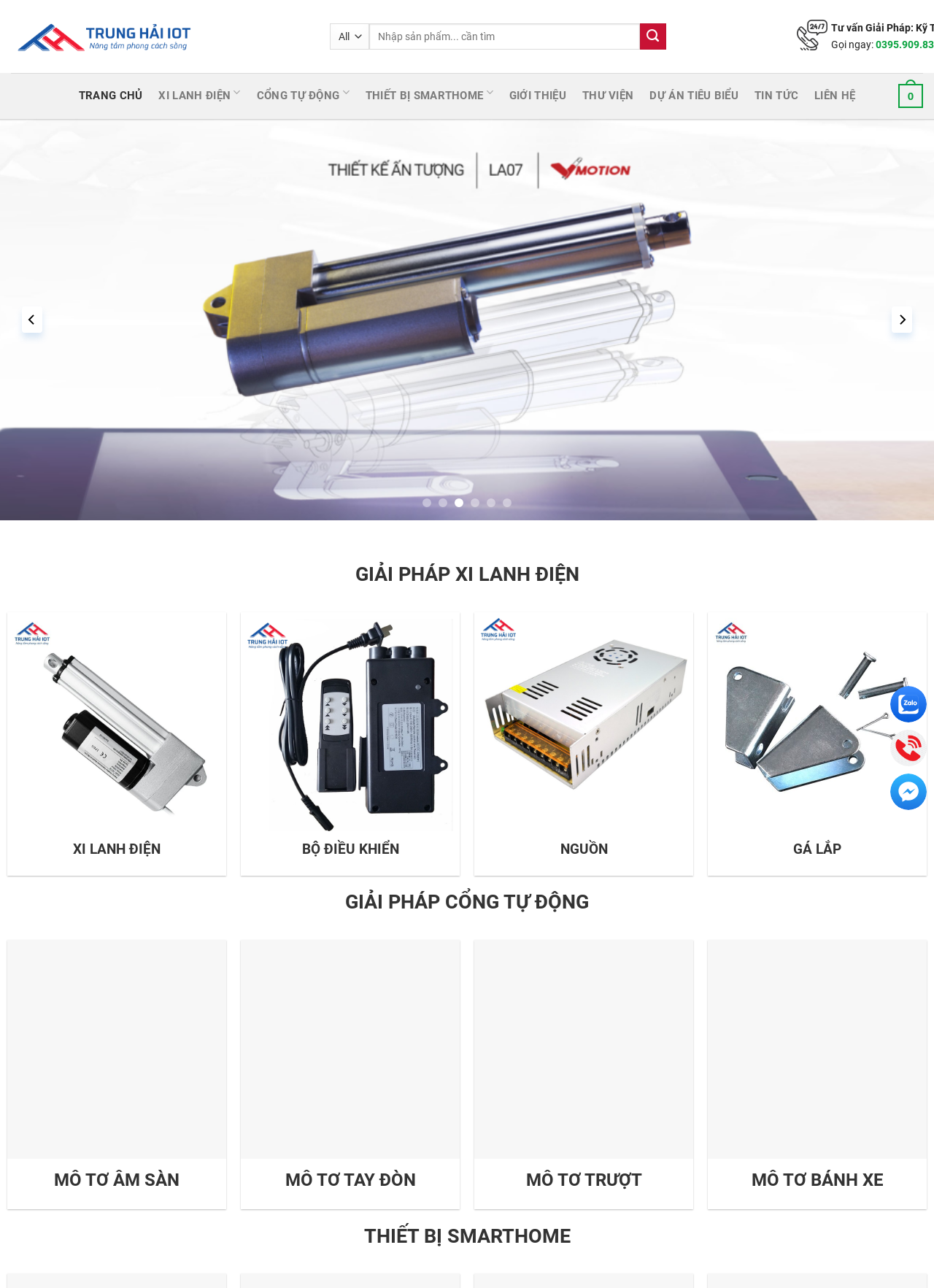From the given element description: "Dự Án Tiêu Biểu", find the bounding box for the UI element. Provide the coordinates as four float numbers between 0 and 1, in the order [left, top, right, bottom].

[0.696, 0.06, 0.791, 0.089]